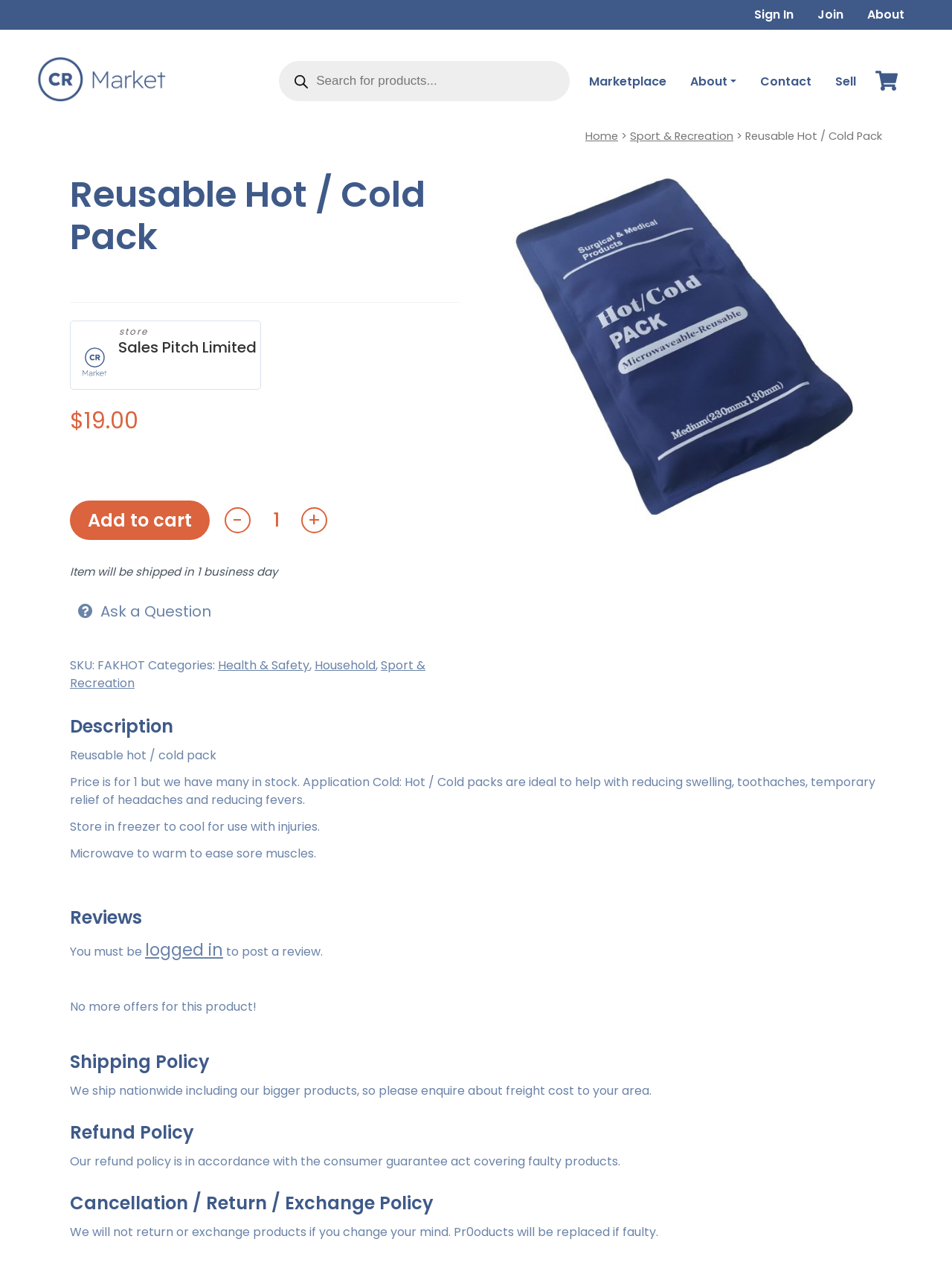Pinpoint the bounding box coordinates of the element to be clicked to execute the instruction: "Sign in to your account".

[0.78, 0.0, 0.846, 0.023]